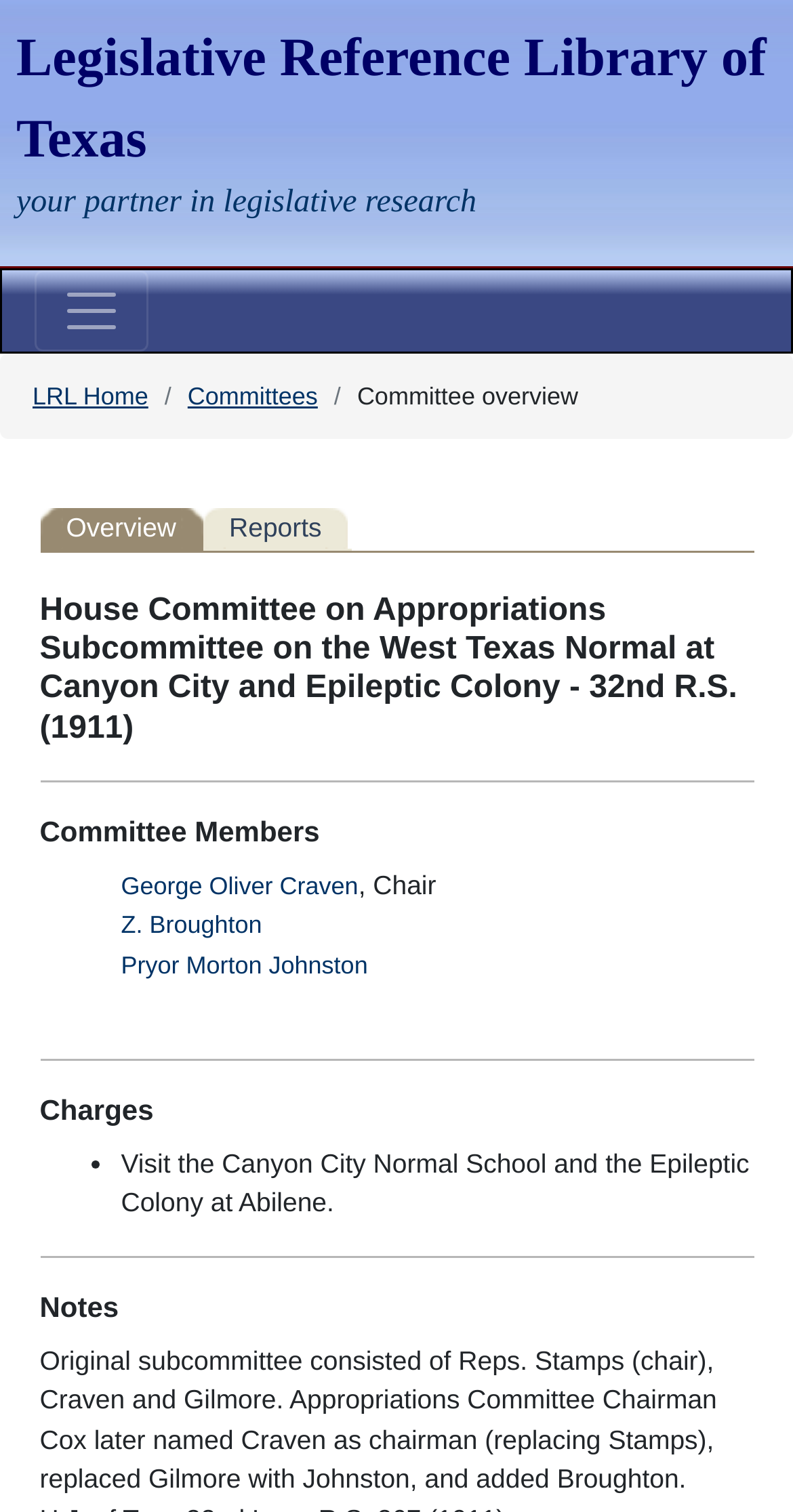What is the original composition of the subcommittee?
Analyze the image and deliver a detailed answer to the question.

I found the answer by reading the notes section, which states that the original subcommittee consisted of Reps. Stamps (chair), Craven and Gilmore, indicating the original composition of the subcommittee.